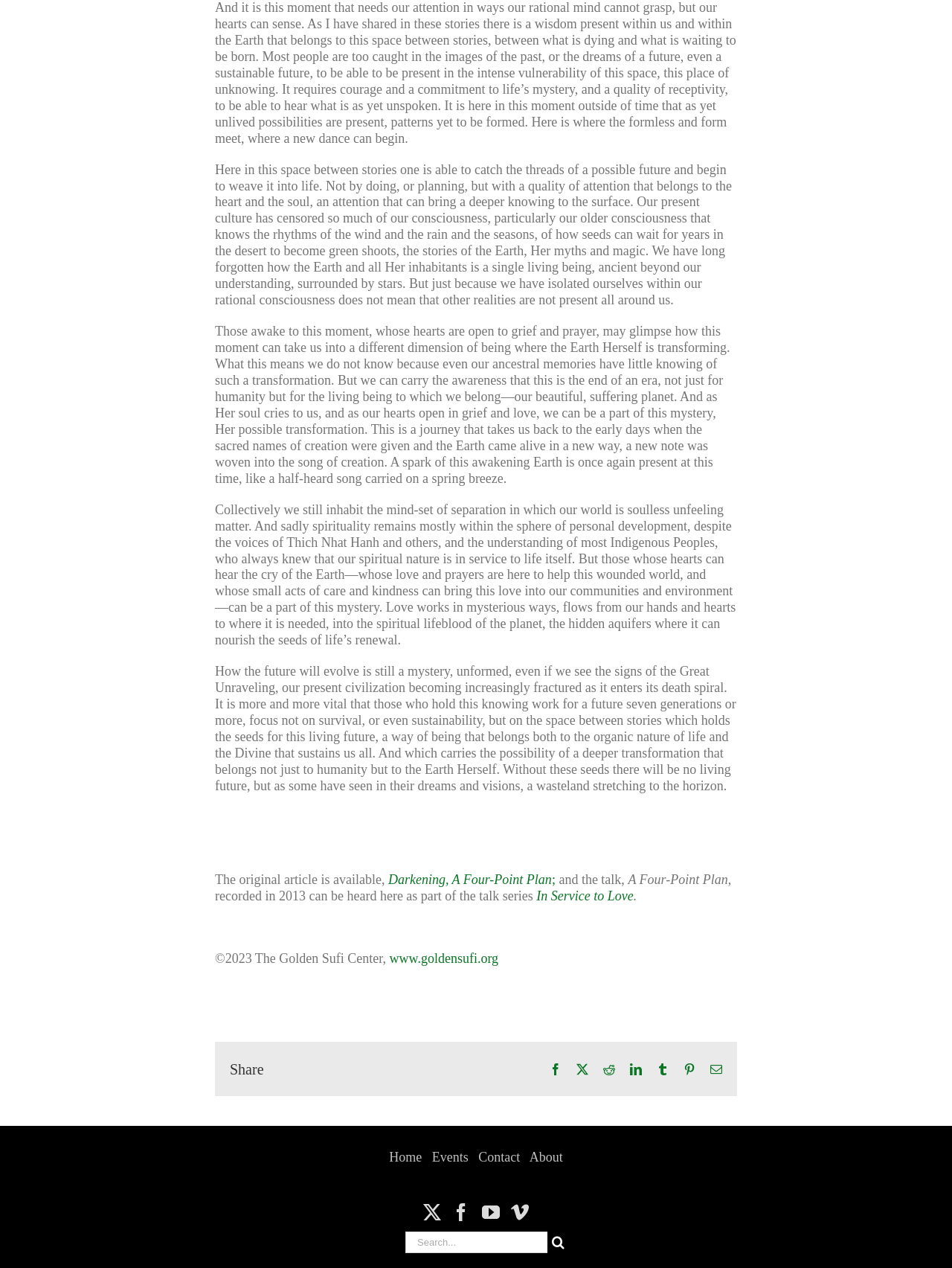Use a single word or phrase to answer this question: 
What is the main theme of this webpage?

Spirituality and Environment